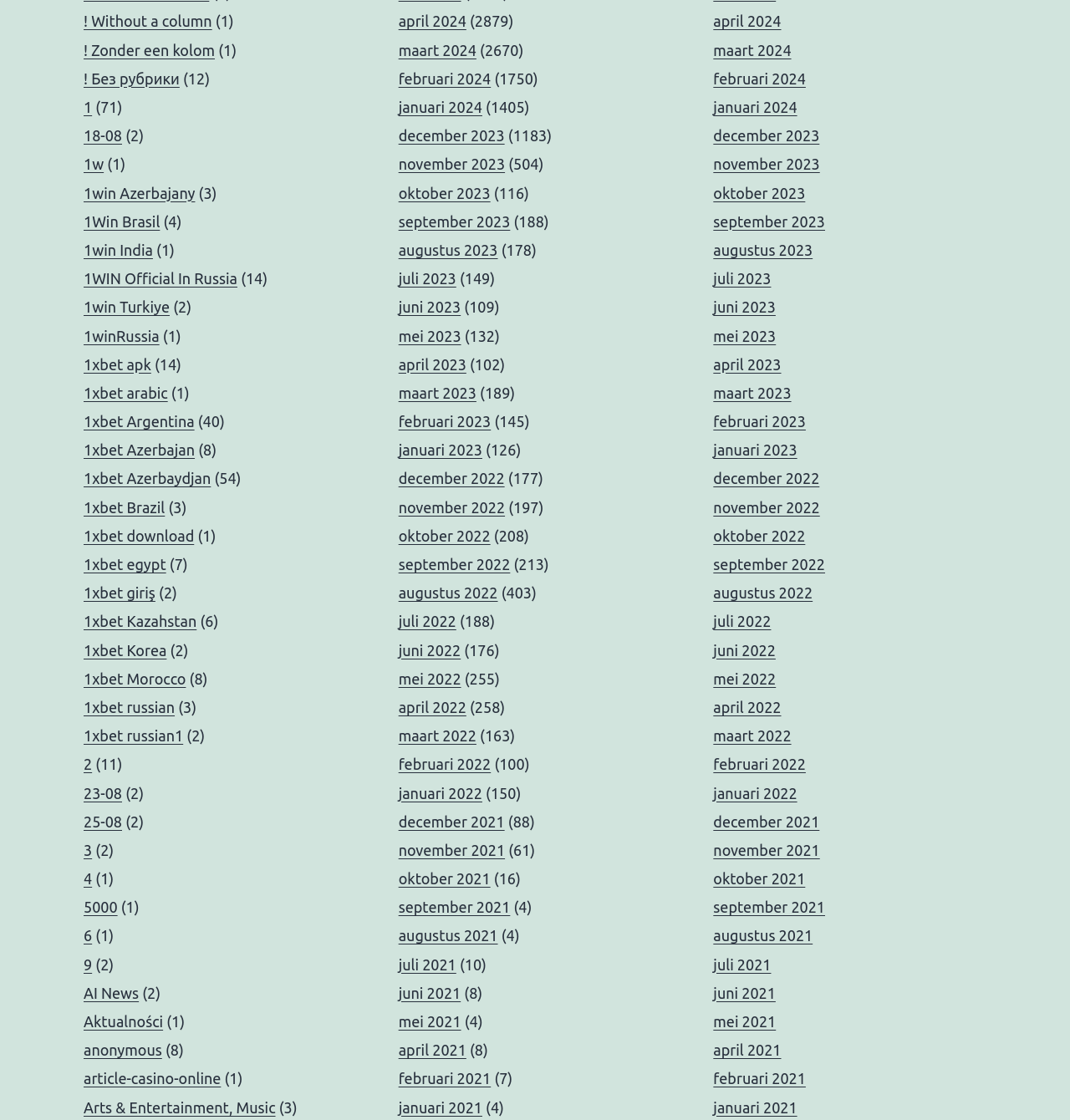What is the text of the StaticText element next to the link '1win India'?
Please provide a single word or phrase answer based on the image.

(1)